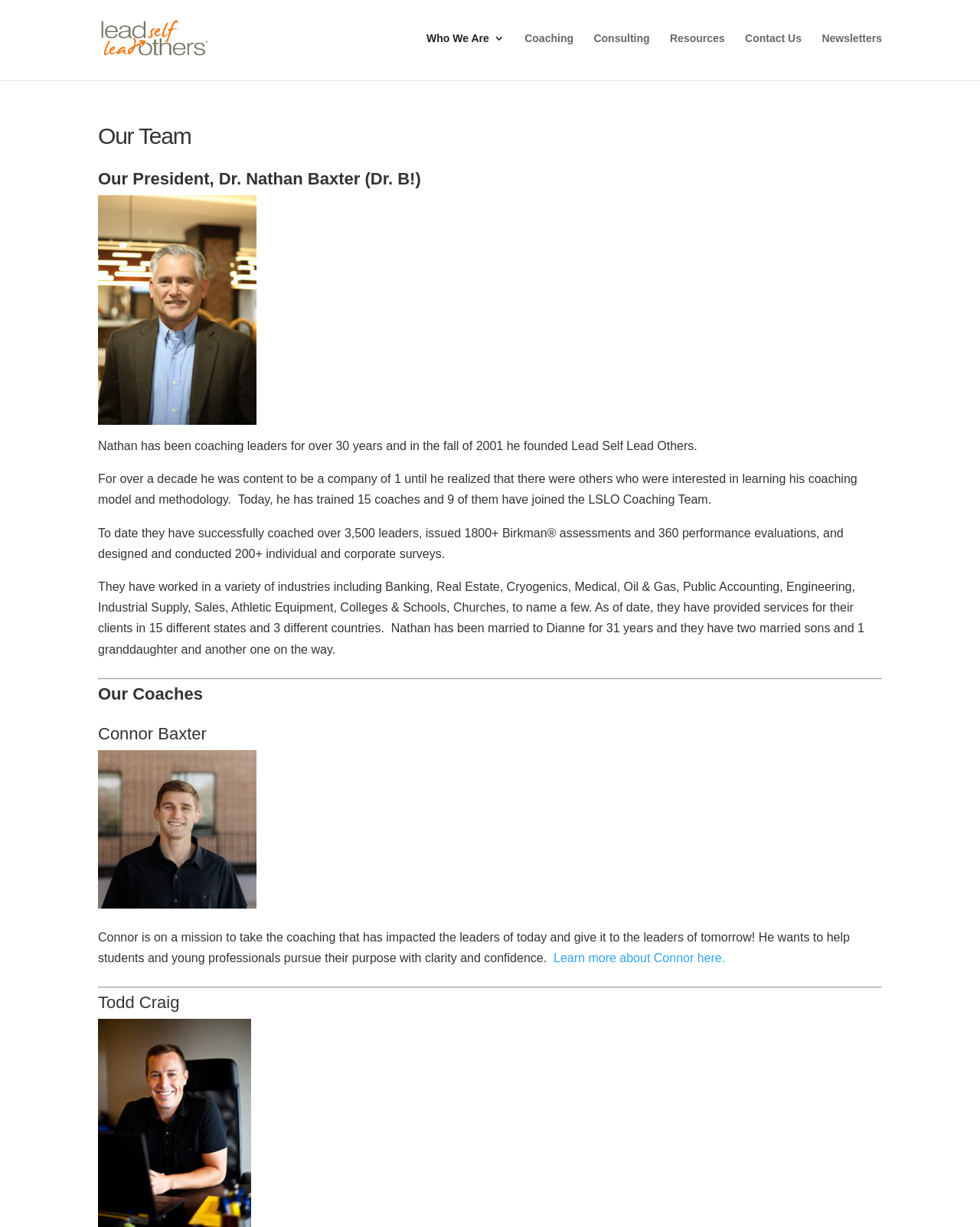Identify the bounding box coordinates of the section to be clicked to complete the task described by the following instruction: "Contact Us". The coordinates should be four float numbers between 0 and 1, formatted as [left, top, right, bottom].

[0.76, 0.027, 0.818, 0.059]